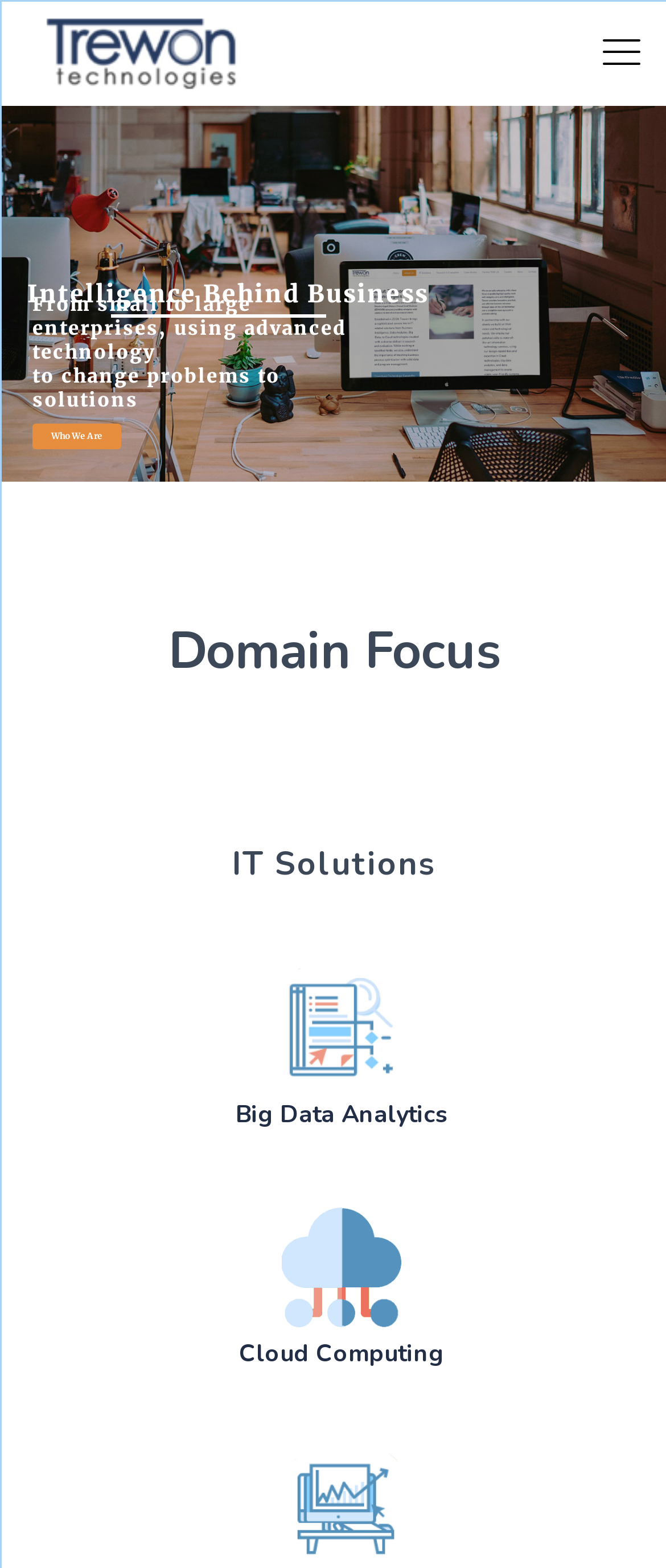Answer briefly with one word or phrase:
How many links are under IT Solutions?

2